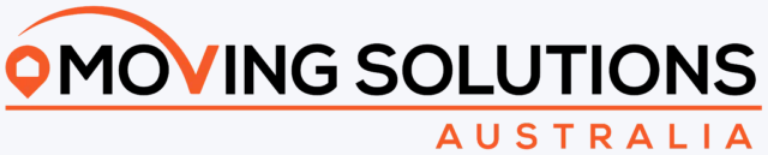Refer to the screenshot and give an in-depth answer to this question: What services does Moving Solutions Australia provide?

According to the logo, Moving Solutions Australia provides premium freight forwarding and removal services, ensuring a seamless experience for clients looking to relocate or manage their shipping needs.